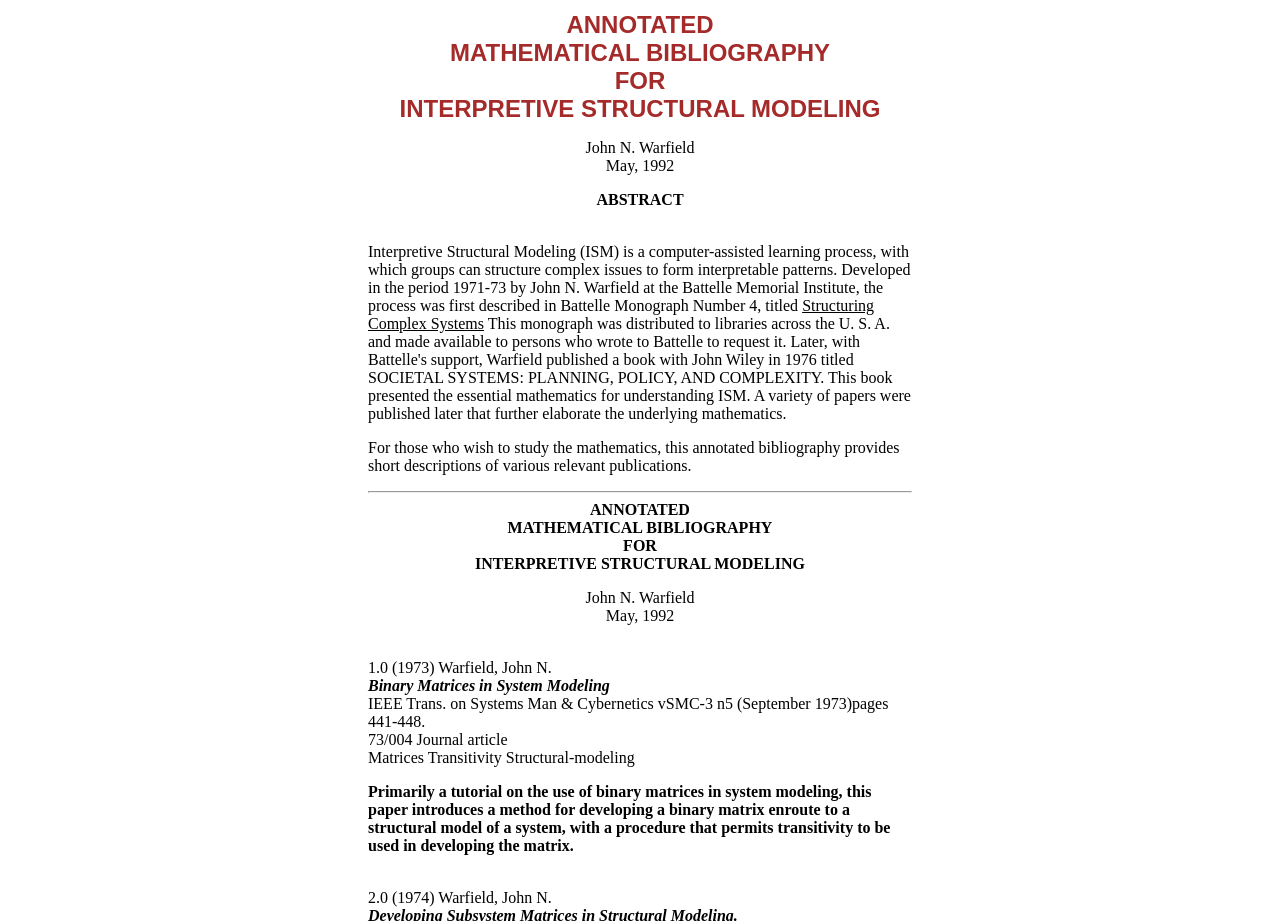What is the topic of the paper 'Binary Matrices in System Modeling'?
Look at the image and respond with a one-word or short phrase answer.

System modeling